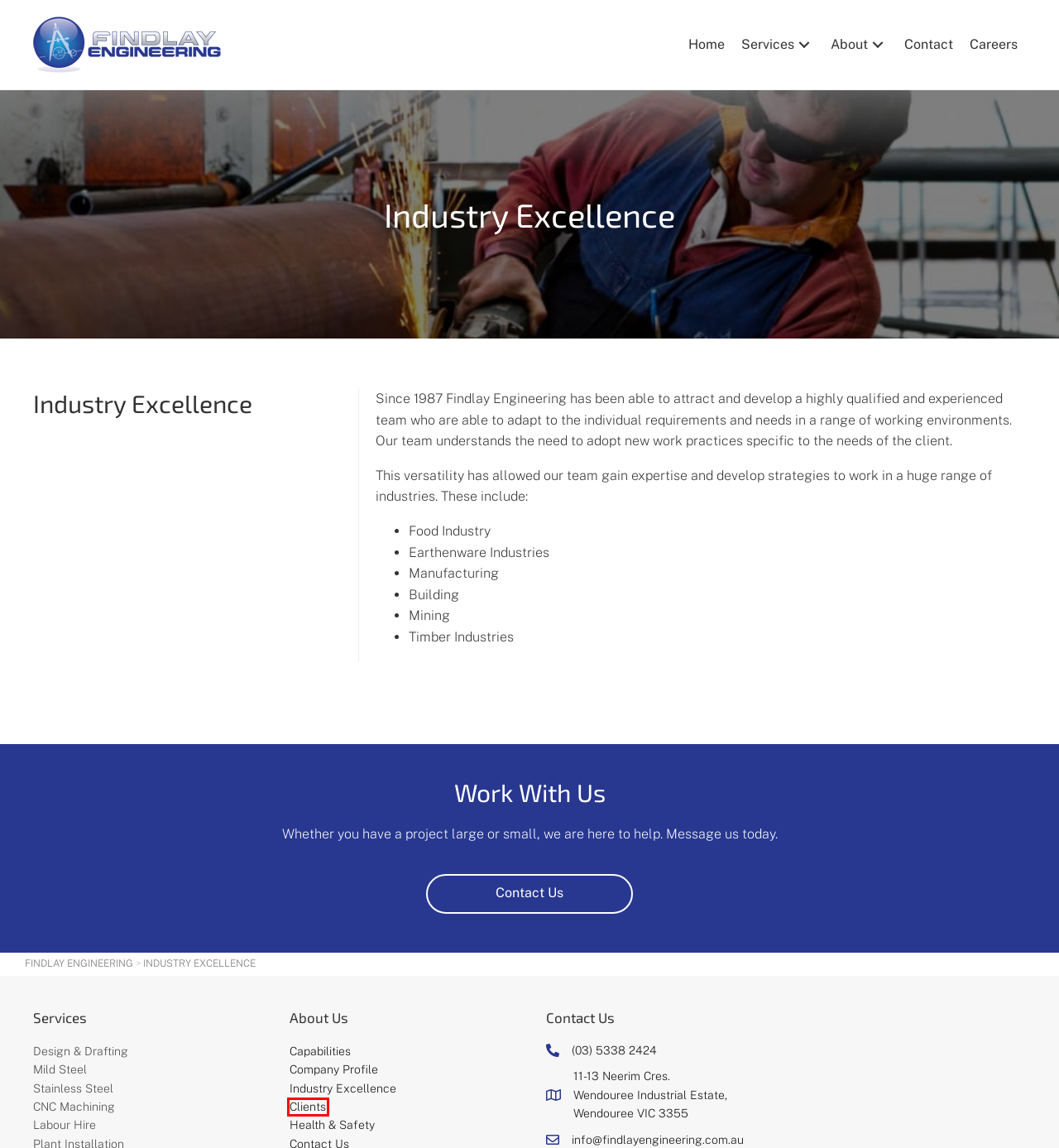You have a screenshot of a webpage with a red rectangle bounding box around an element. Identify the best matching webpage description for the new page that appears after clicking the element in the bounding box. The descriptions are:
A. Mild Steel - Findlay Engineering
B. Labour Hire - Findlay Engineering
C. About - Findlay Engineering
D. Stainless Steel Fabrication - Findlay Engineering
E. CNC Machining - Findlay Engineering
F. Contact - Findlay Engineering
G. Health and Safety - Findlay Engineering
H. Clients - Findlay Engineering

H